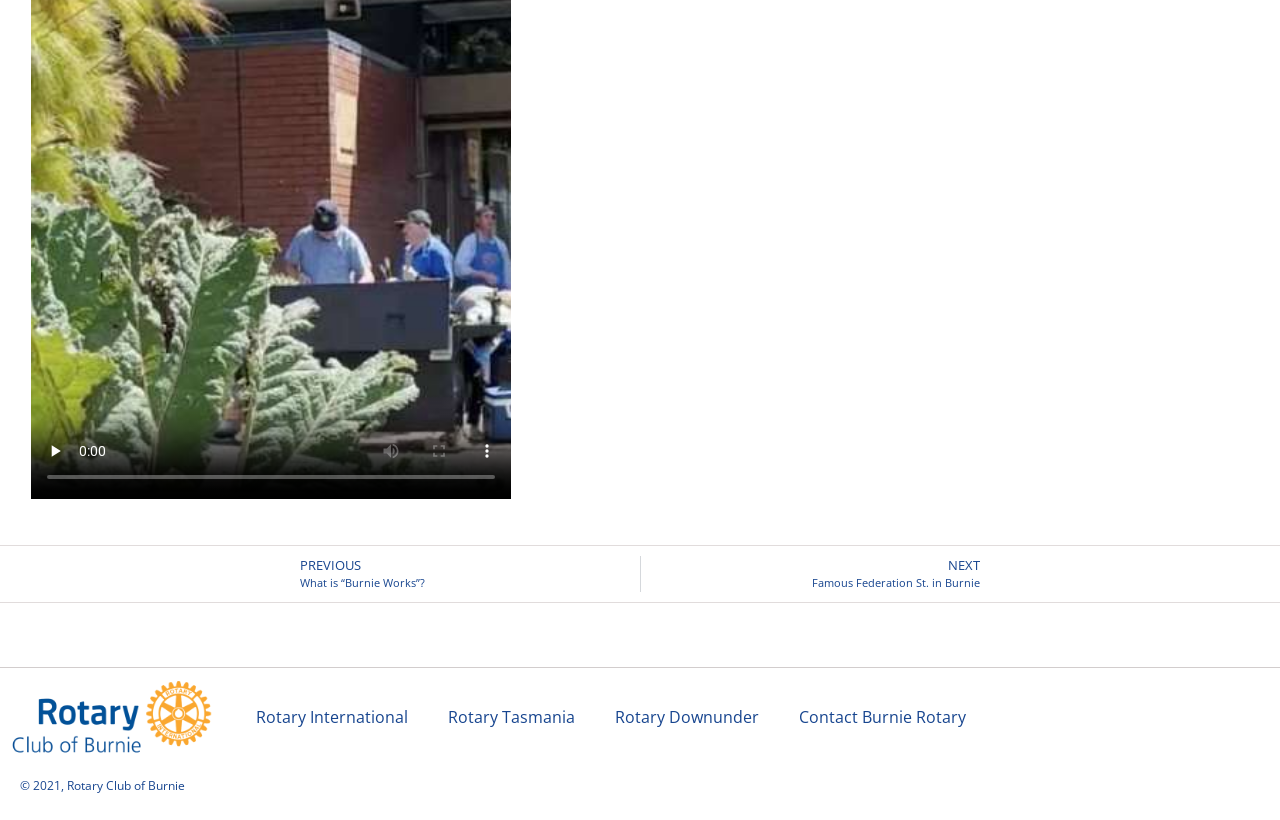Using the webpage screenshot, locate the HTML element that fits the following description and provide its bounding box: "Terms and Conditions".

None